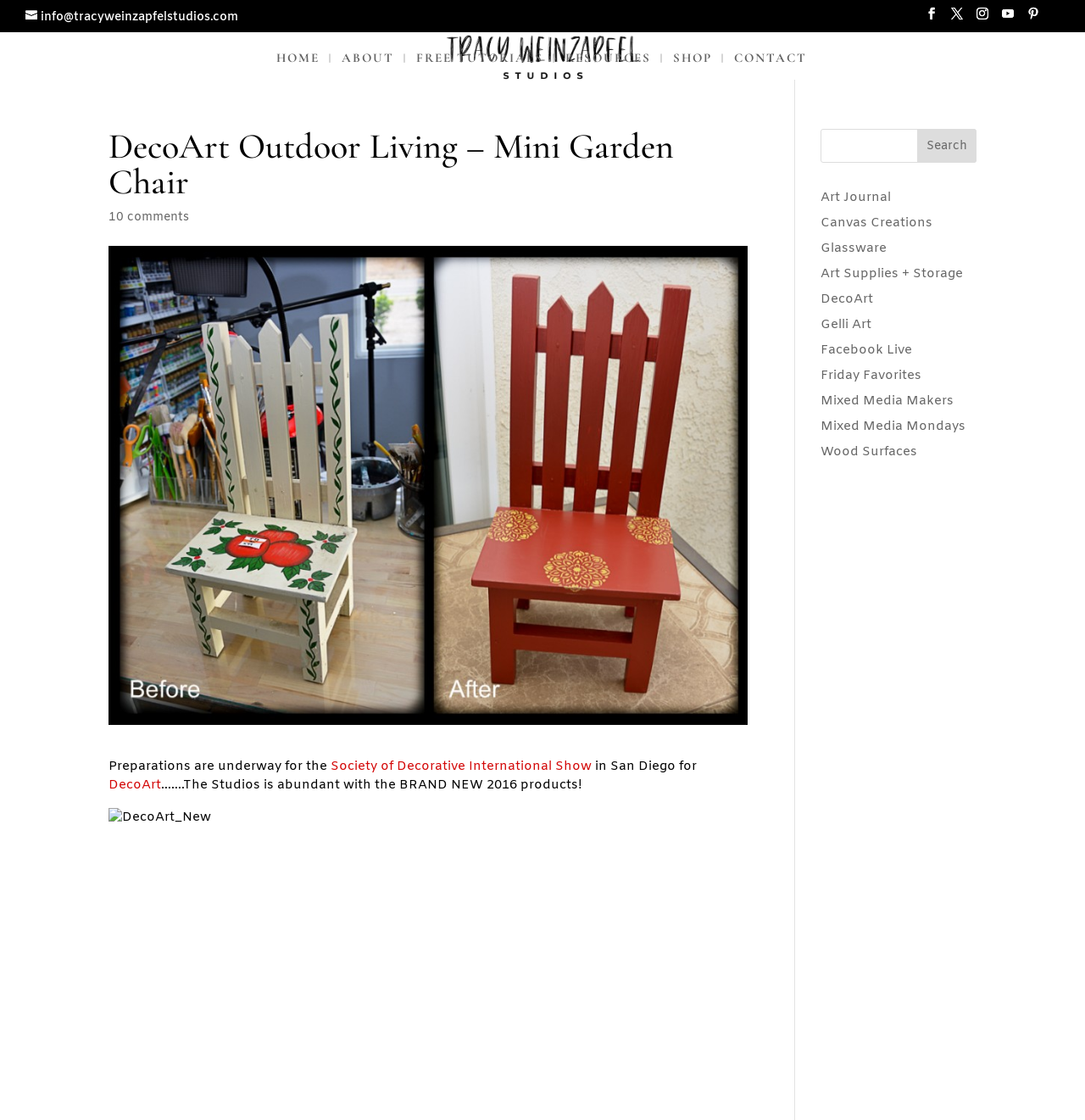Please indicate the bounding box coordinates for the clickable area to complete the following task: "visit YouTube channel". The coordinates should be specified as four float numbers between 0 and 1, i.e., [left, top, right, bottom].

[0.923, 0.006, 0.934, 0.027]